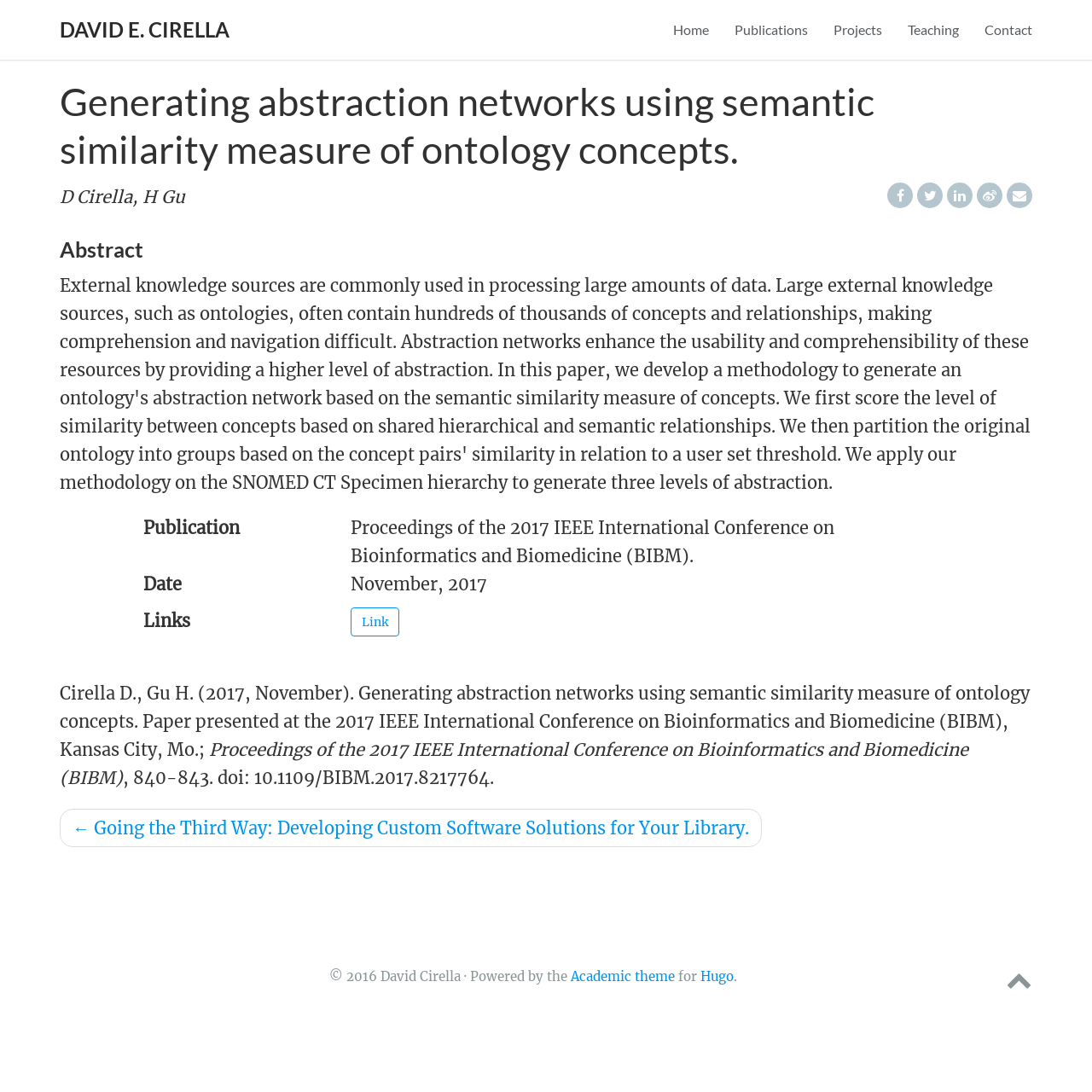What is the title of the publication?
Using the image, answer in one word or phrase.

Generating abstraction networks using semantic similarity measure of ontology concepts.